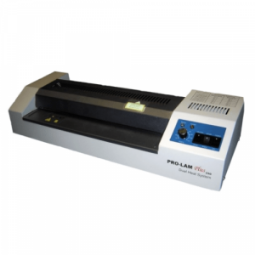Is the ProLam Plus 330 suitable for home use?
Using the image provided, answer with just one word or phrase.

Yes